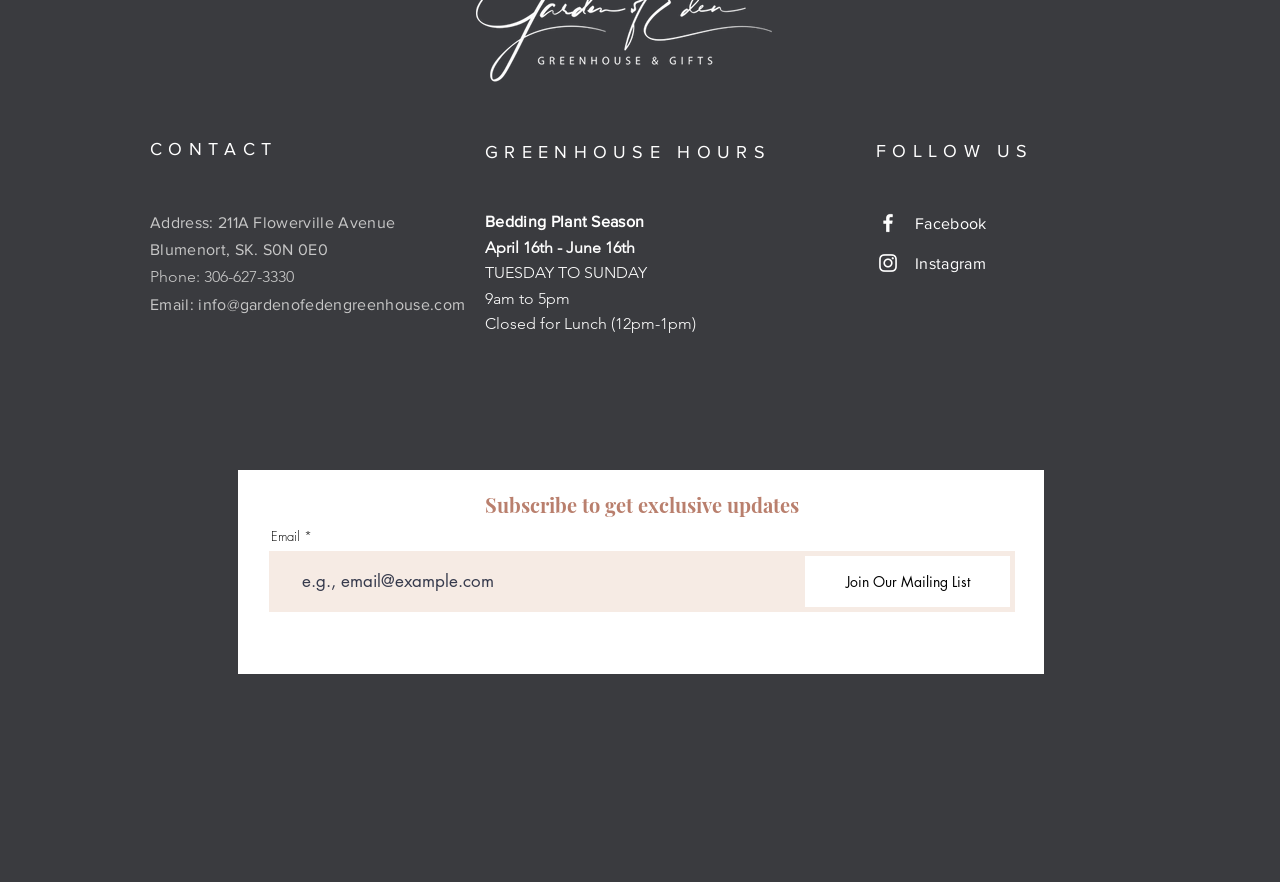Provide a short answer using a single word or phrase for the following question: 
What is the purpose of the textbox at the bottom of the page?

To subscribe to the mailing list